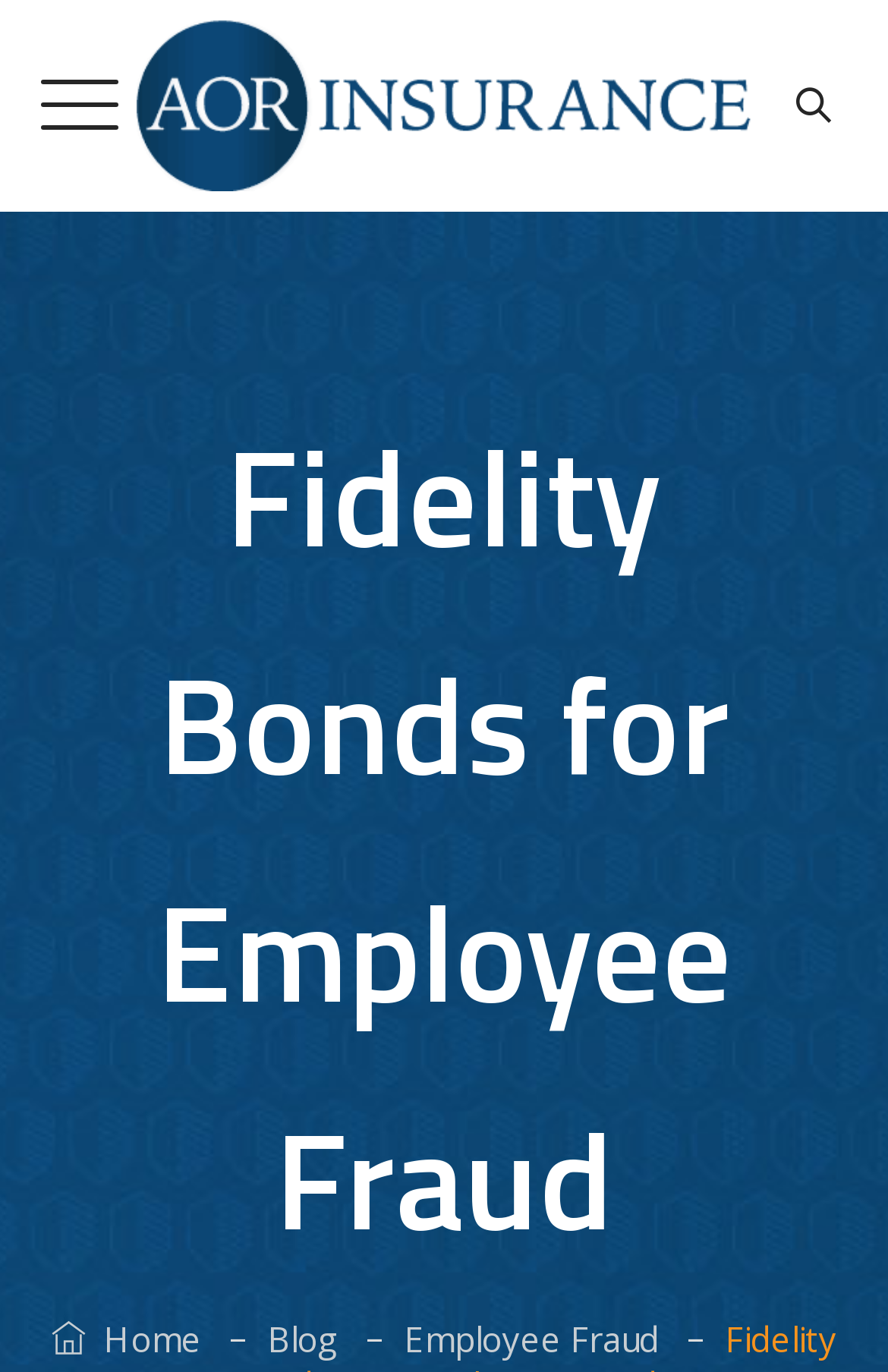How many images are associated with the AOR Insurance logo?
Answer the question with a thorough and detailed explanation.

I found the answer by looking at the top-left corner of the webpage, where there is a logo and a link with the text 'AOR Insurance'. I found that there are two images associated with the logo, both with the same bounding box coordinates. Therefore, the answer is two, there are two images associated with the AOR Insurance logo.